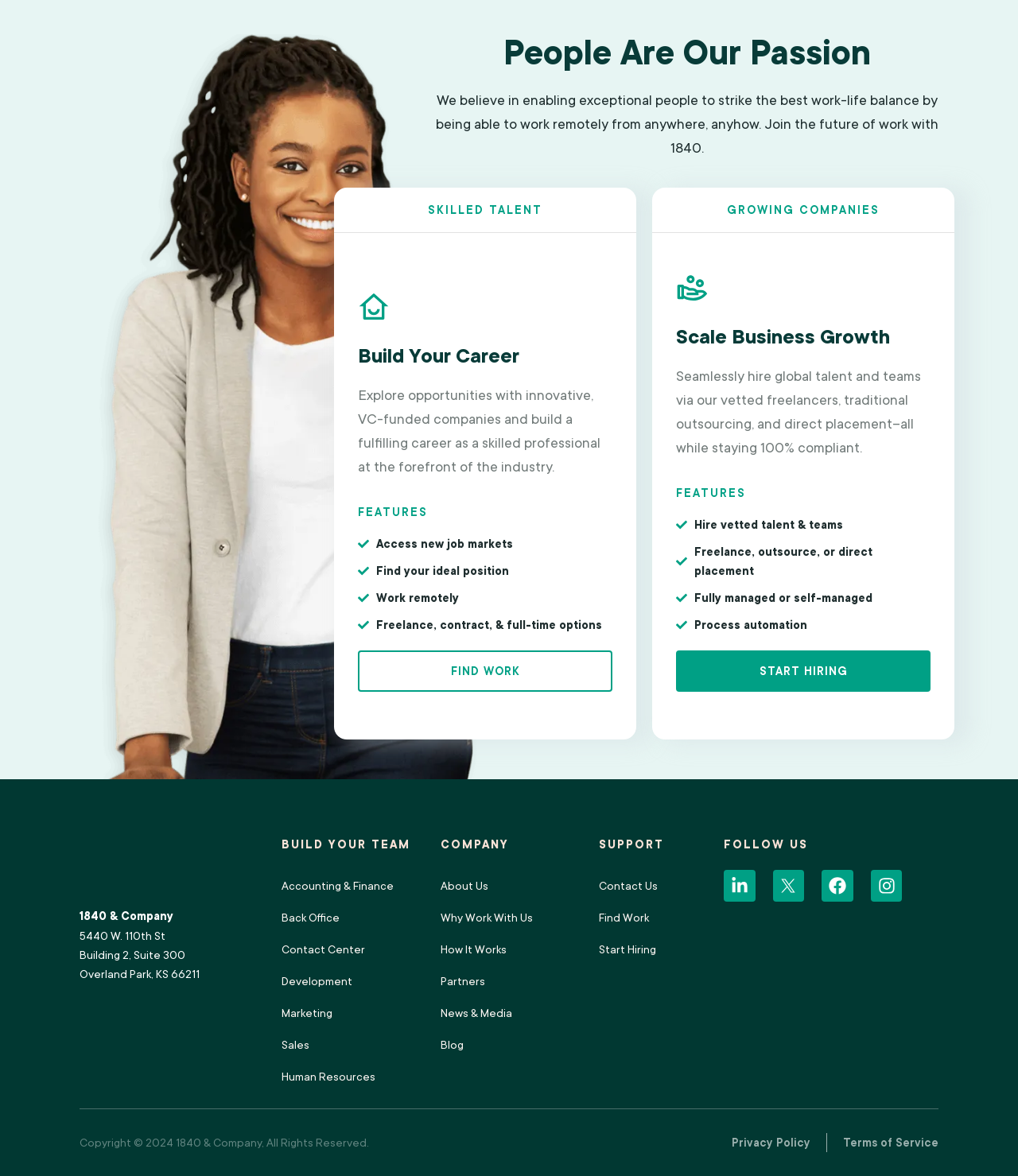Highlight the bounding box coordinates of the element you need to click to perform the following instruction: "Click Linkedin-in."

[0.711, 0.74, 0.742, 0.767]